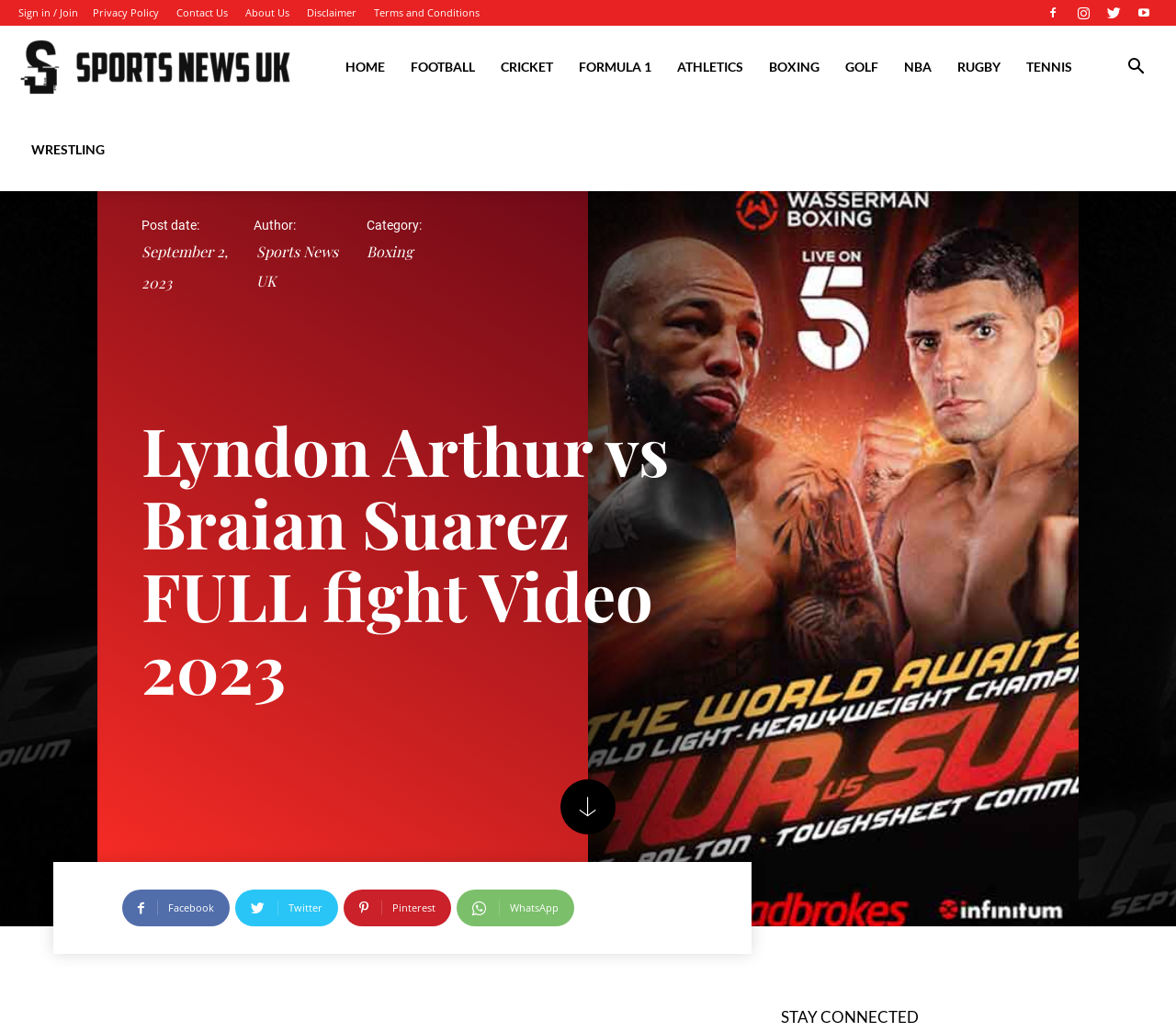Please find the bounding box coordinates for the clickable element needed to perform this instruction: "Read the full fight video article".

[0.12, 0.4, 0.609, 0.682]